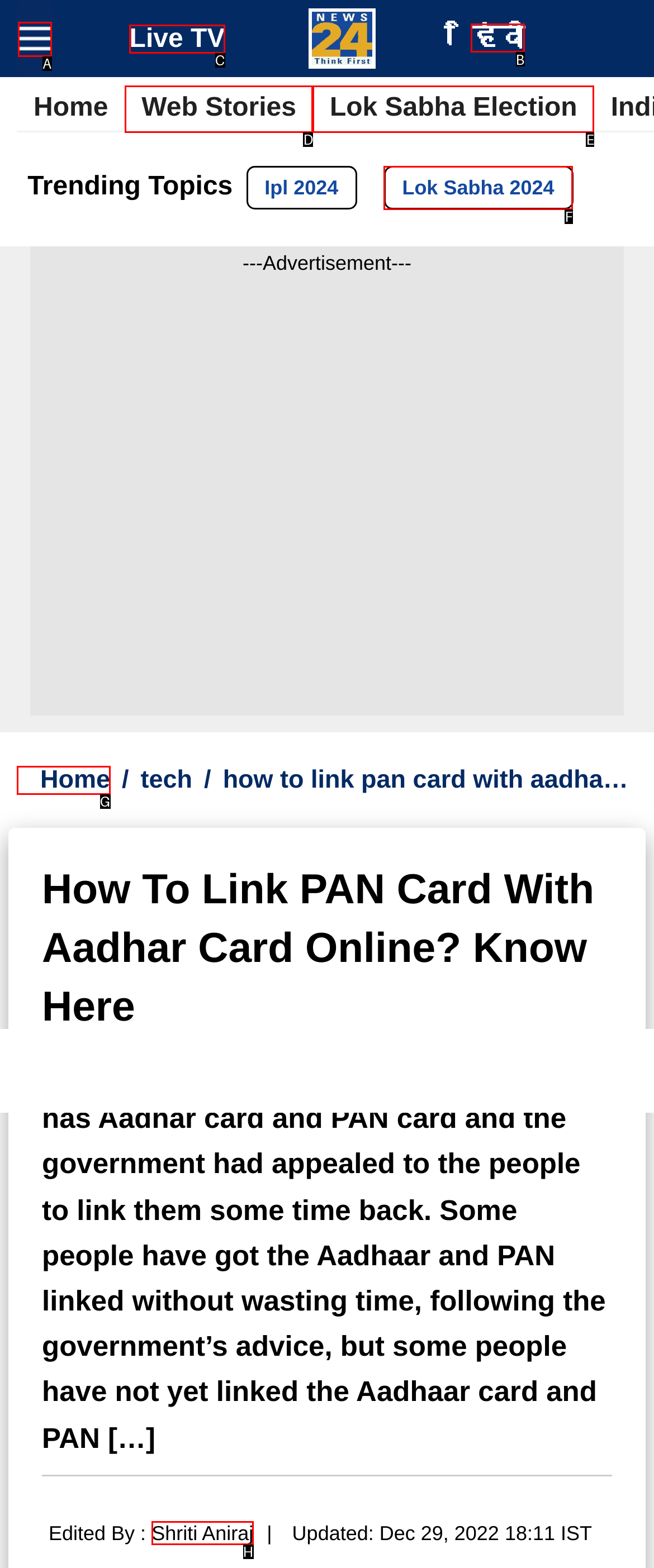Select the letter of the UI element that matches this task: Click the hamburger menu
Provide the answer as the letter of the correct choice.

A